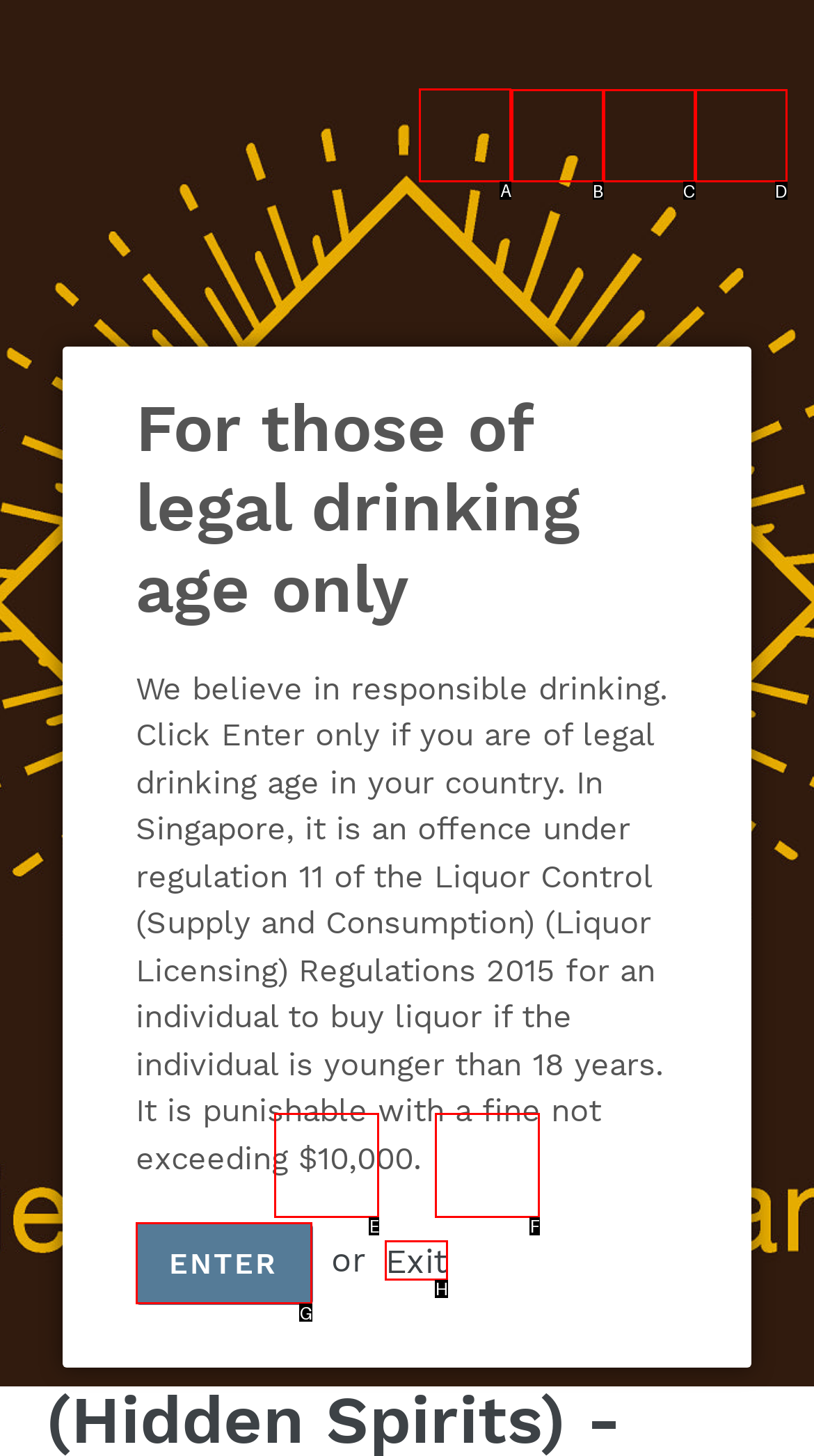Select the proper UI element to click in order to perform the following task: Search for a product. Indicate your choice with the letter of the appropriate option.

A